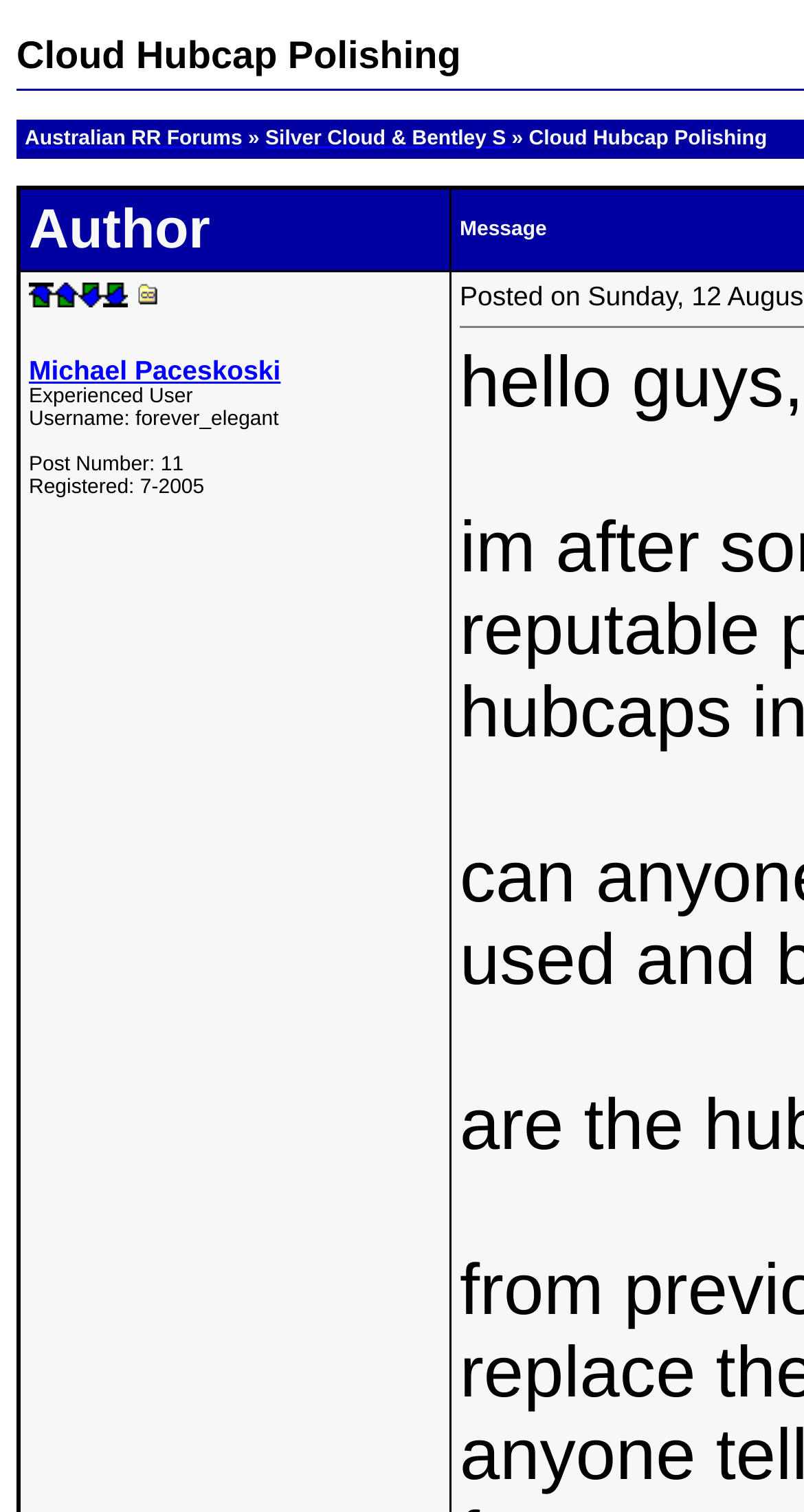Specify the bounding box coordinates of the area that needs to be clicked to achieve the following instruction: "View Michael Paceskoski's profile".

[0.036, 0.235, 0.349, 0.255]